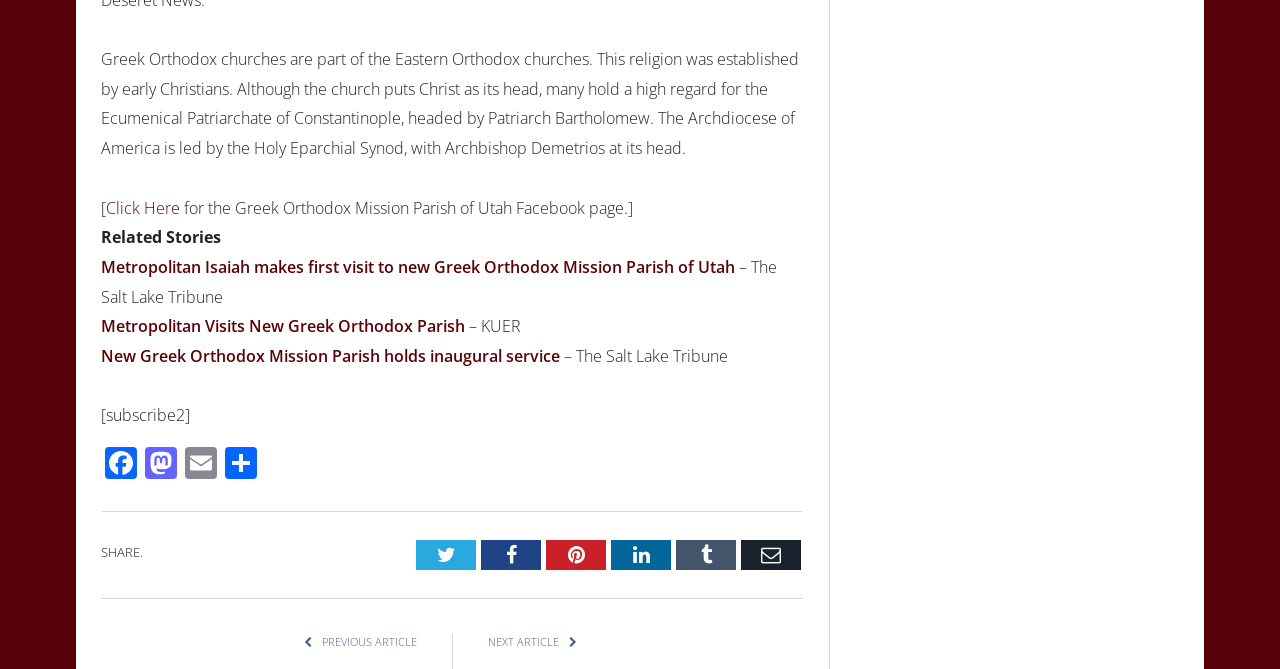What is the religion described on this webpage?
Use the information from the image to give a detailed answer to the question.

The webpage describes the Greek Orthodox religion, which is part of the Eastern Orthodox churches, established by early Christians, and has a high regard for the Ecumenical Patriarchate of Constantinople.